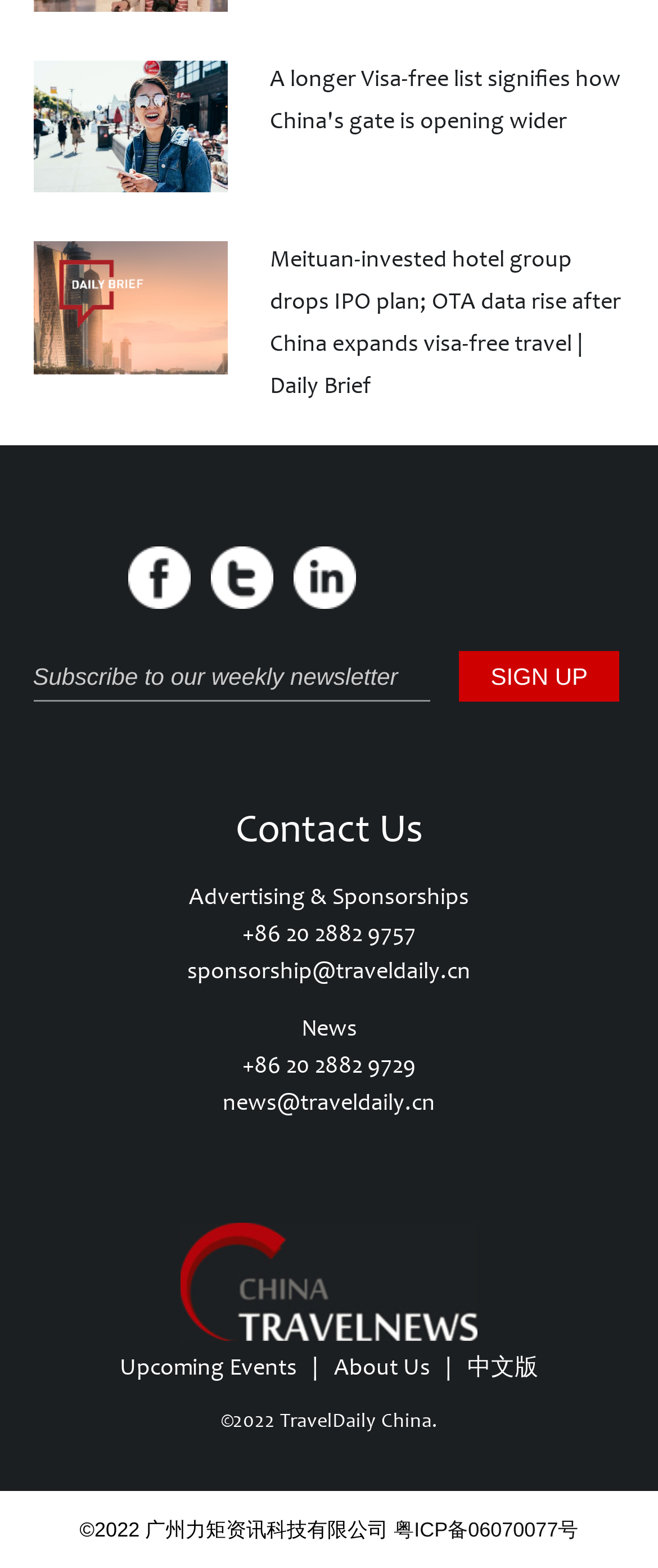What is the copyright year of the webpage?
Look at the image and respond with a single word or a short phrase.

2022